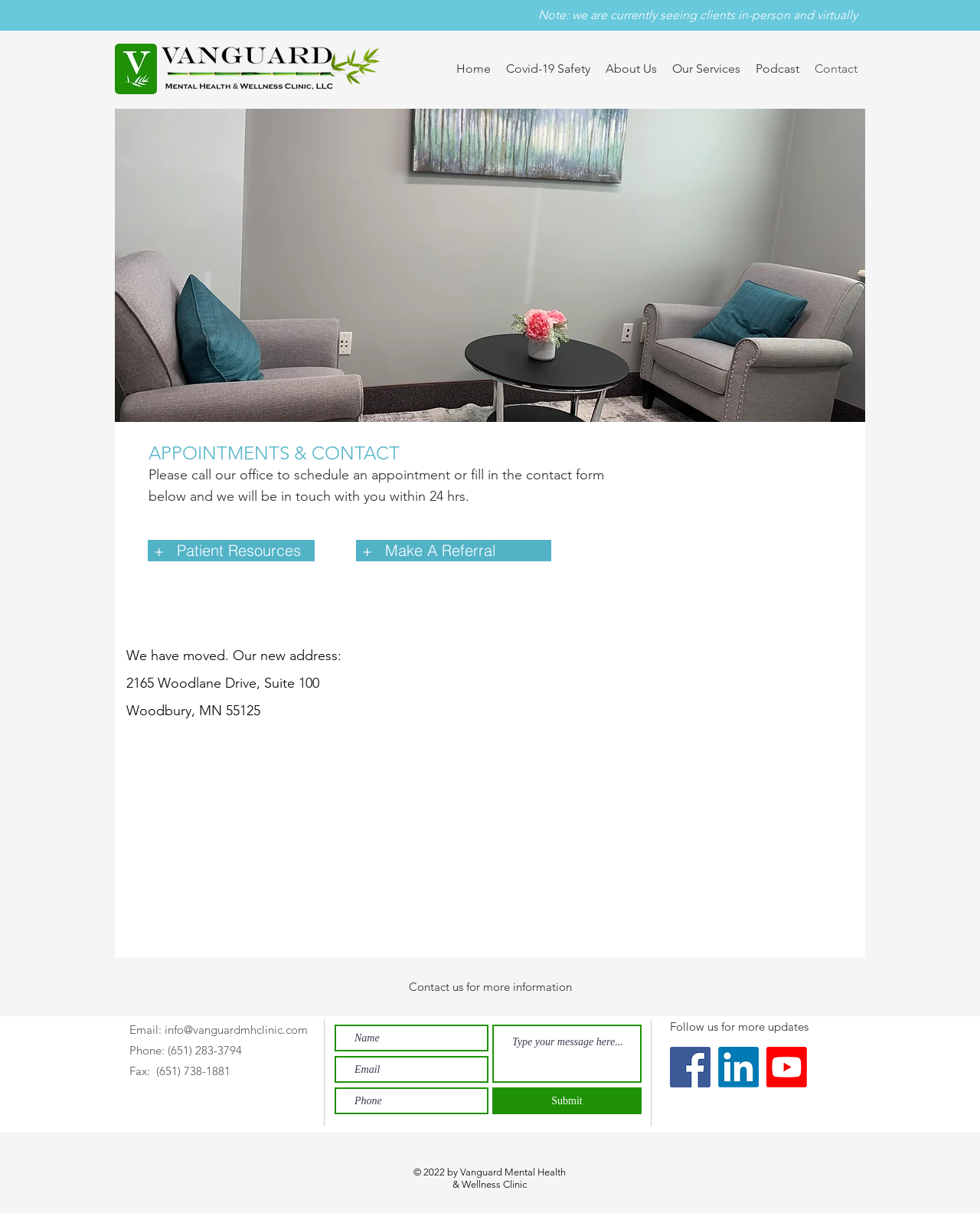Can you identify the bounding box coordinates of the clickable region needed to carry out this instruction: 'Click the 'Submit' button'? The coordinates should be four float numbers within the range of 0 to 1, stated as [left, top, right, bottom].

[0.502, 0.897, 0.655, 0.919]